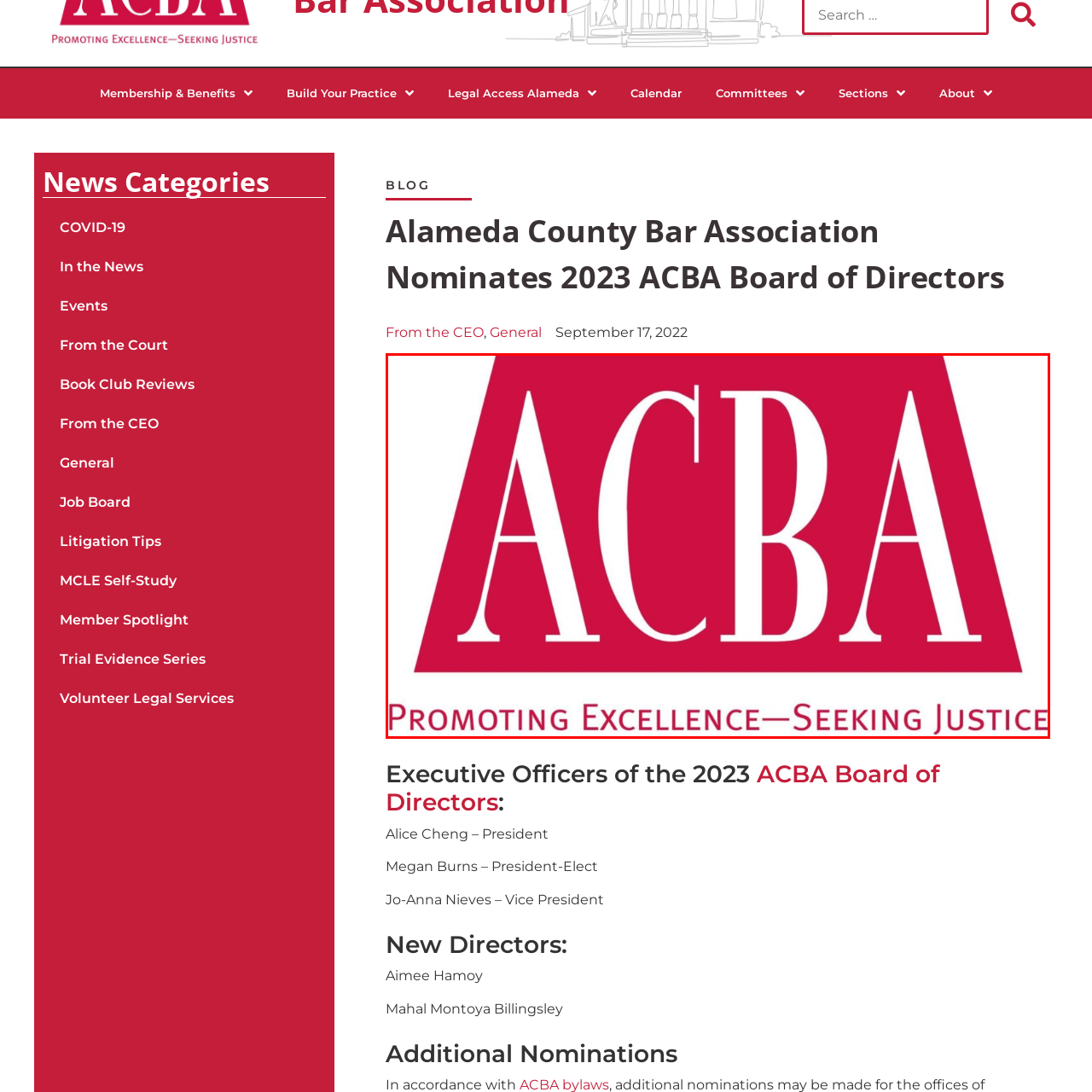What is the font color of the acronym 'ACBA'? Focus on the image highlighted by the red bounding box and respond with a single word or a brief phrase.

white